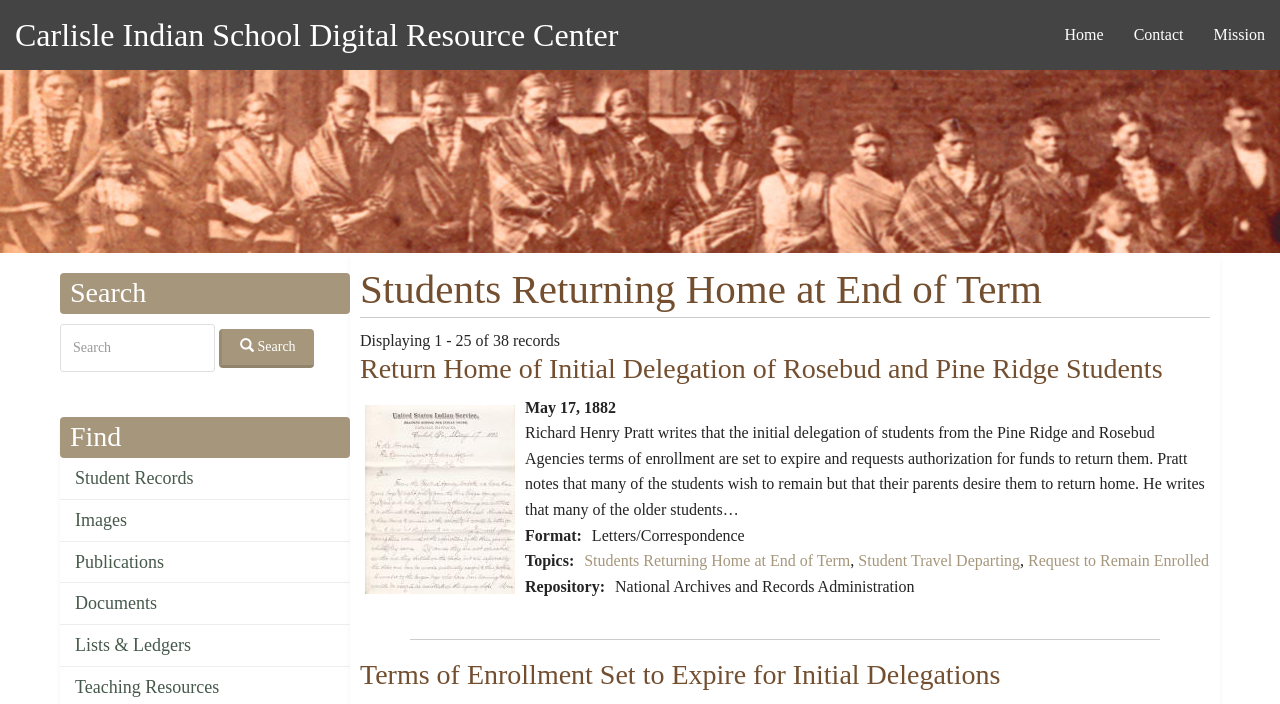Respond to the question below with a concise word or phrase:
What is the topic of the first record?

Students Returning Home at End of Term